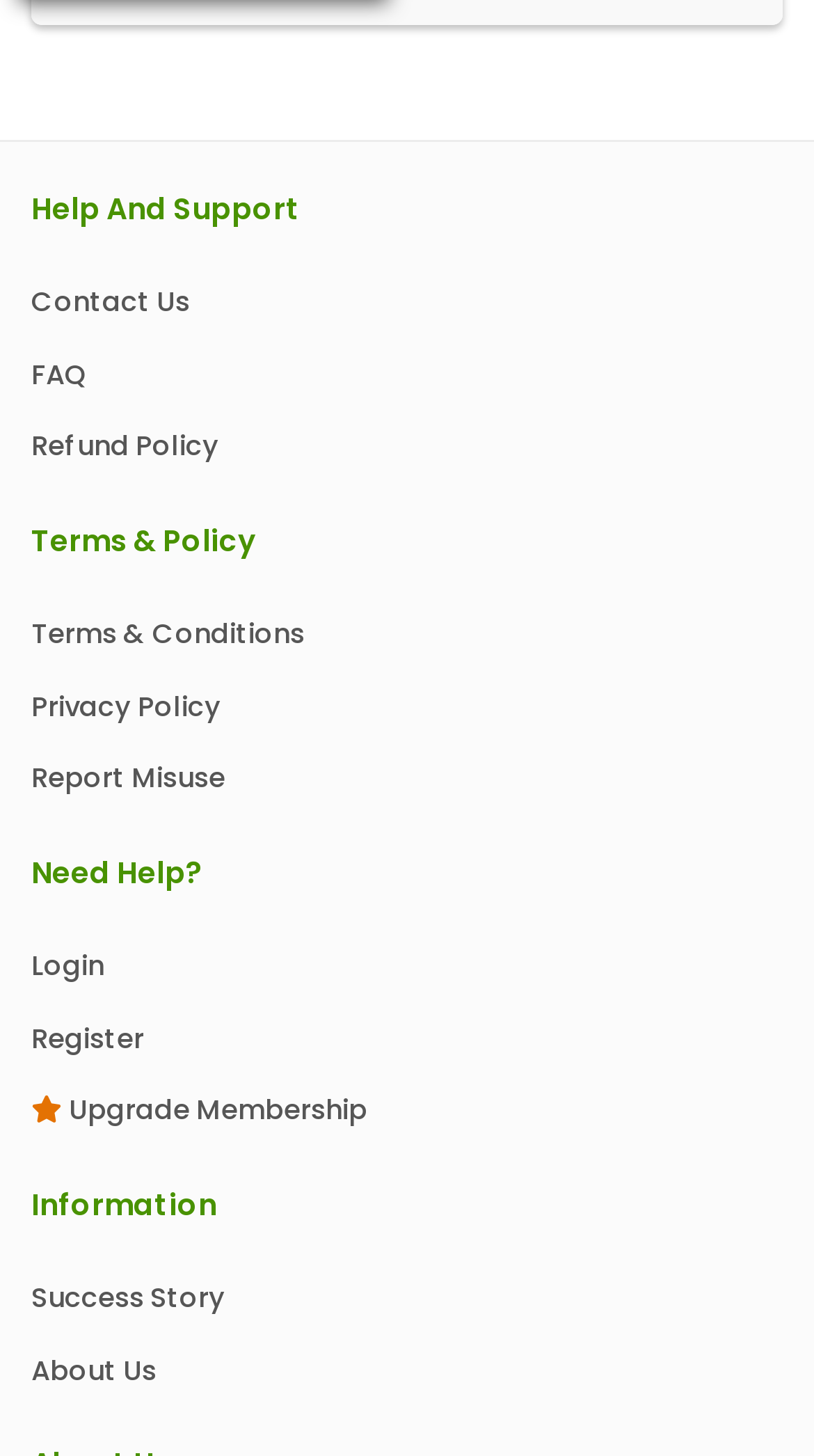What is the first link under 'Help And Support'? Look at the image and give a one-word or short phrase answer.

Contact Us